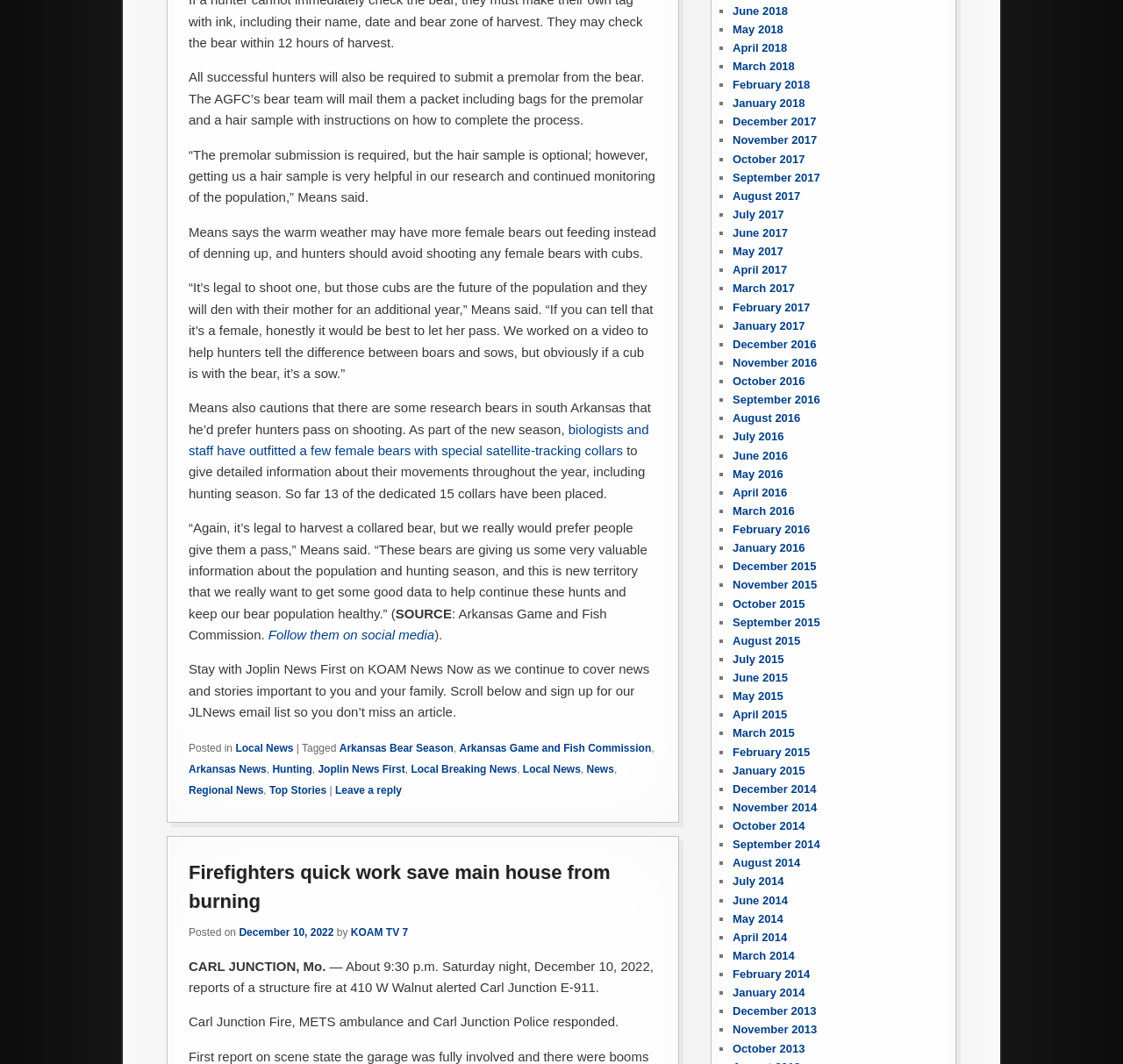Find the bounding box of the UI element described as: "Leave a reply". The bounding box coordinates should be given as four float values between 0 and 1, i.e., [left, top, right, bottom].

[0.298, 0.737, 0.358, 0.749]